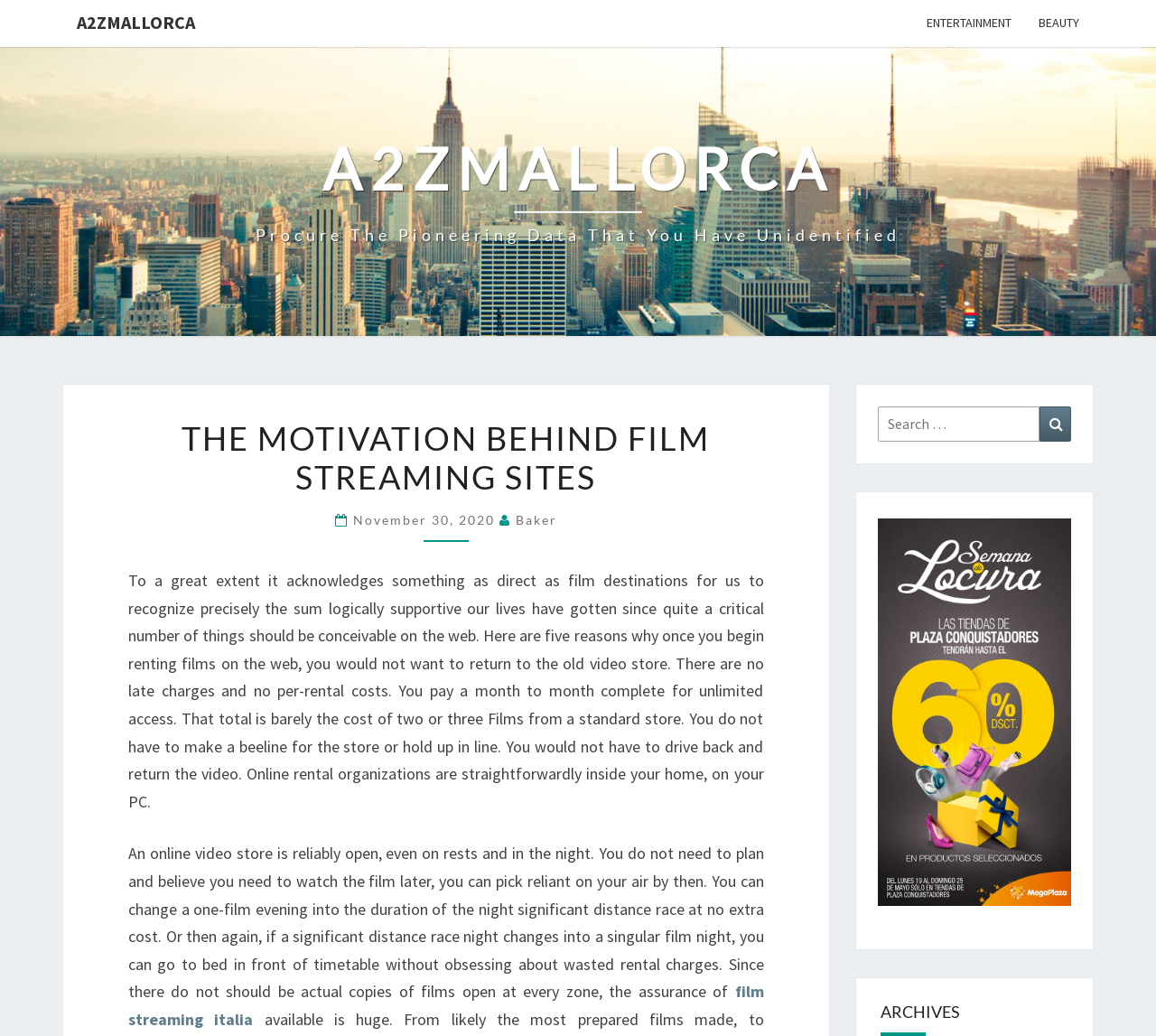What can be done with online rental services?
Use the image to answer the question with a single word or phrase.

Watch films